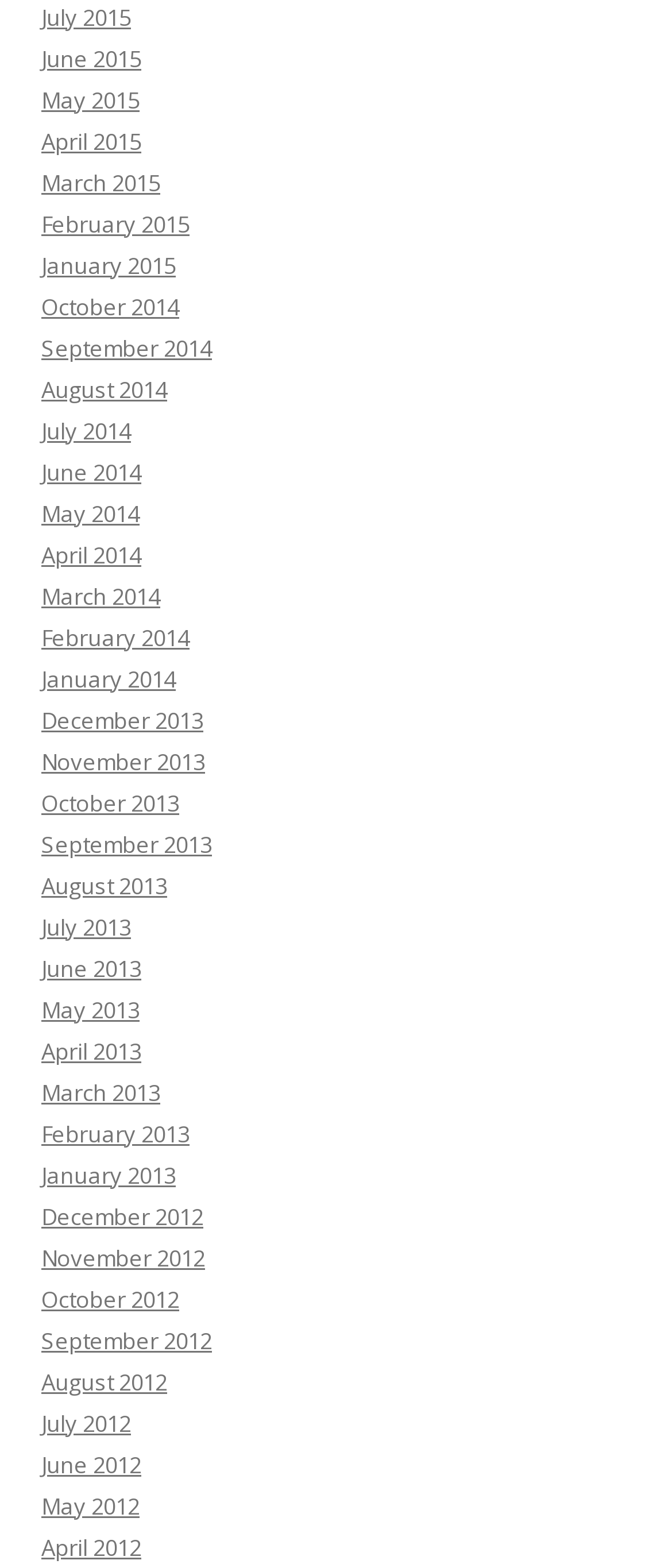Please determine the bounding box coordinates of the clickable area required to carry out the following instruction: "view May 2012". The coordinates must be four float numbers between 0 and 1, represented as [left, top, right, bottom].

[0.062, 0.95, 0.208, 0.97]